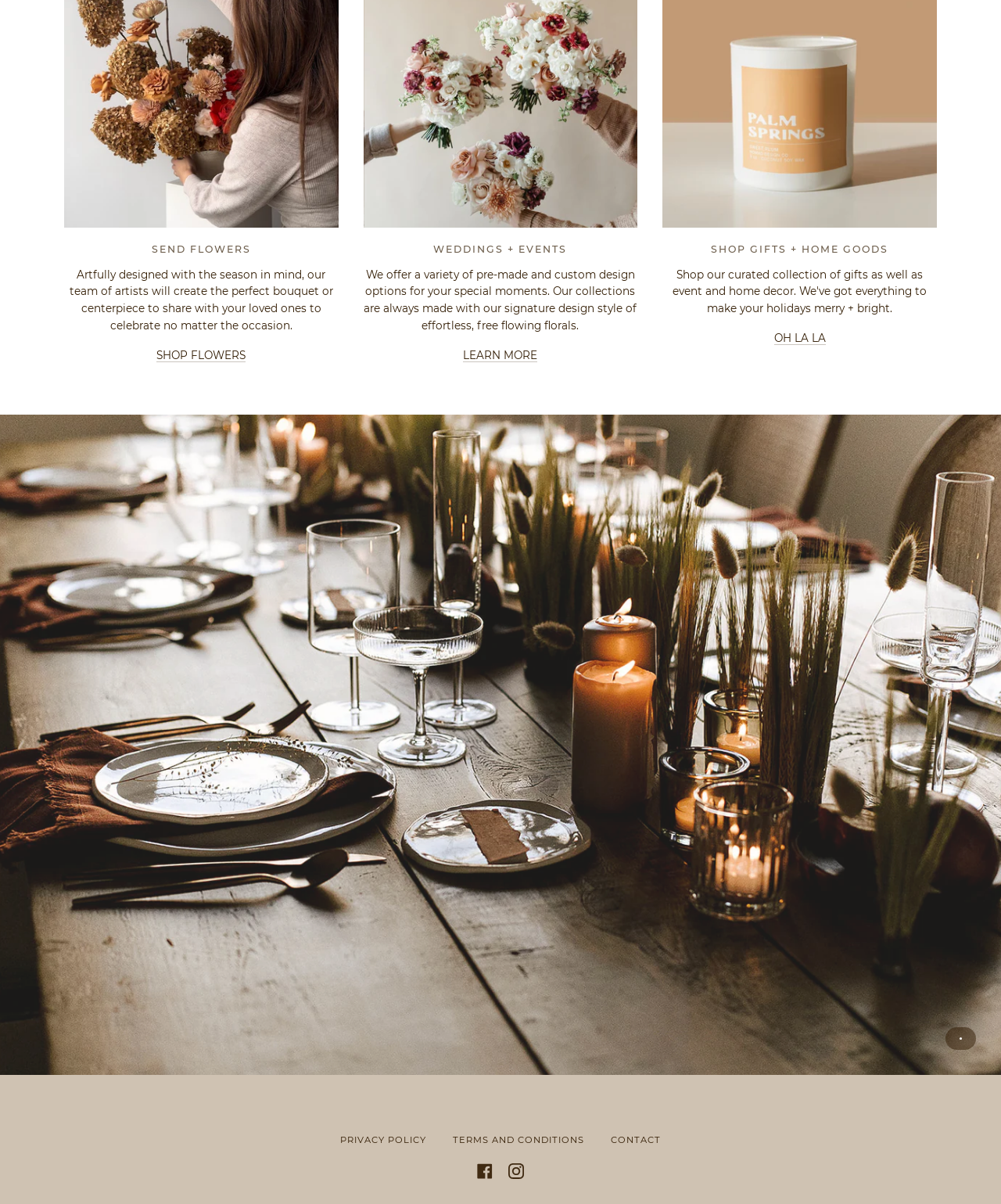Identify the bounding box coordinates for the UI element described by the following text: "CONTACT". Provide the coordinates as four float numbers between 0 and 1, in the format [left, top, right, bottom].

[0.61, 0.942, 0.66, 0.952]